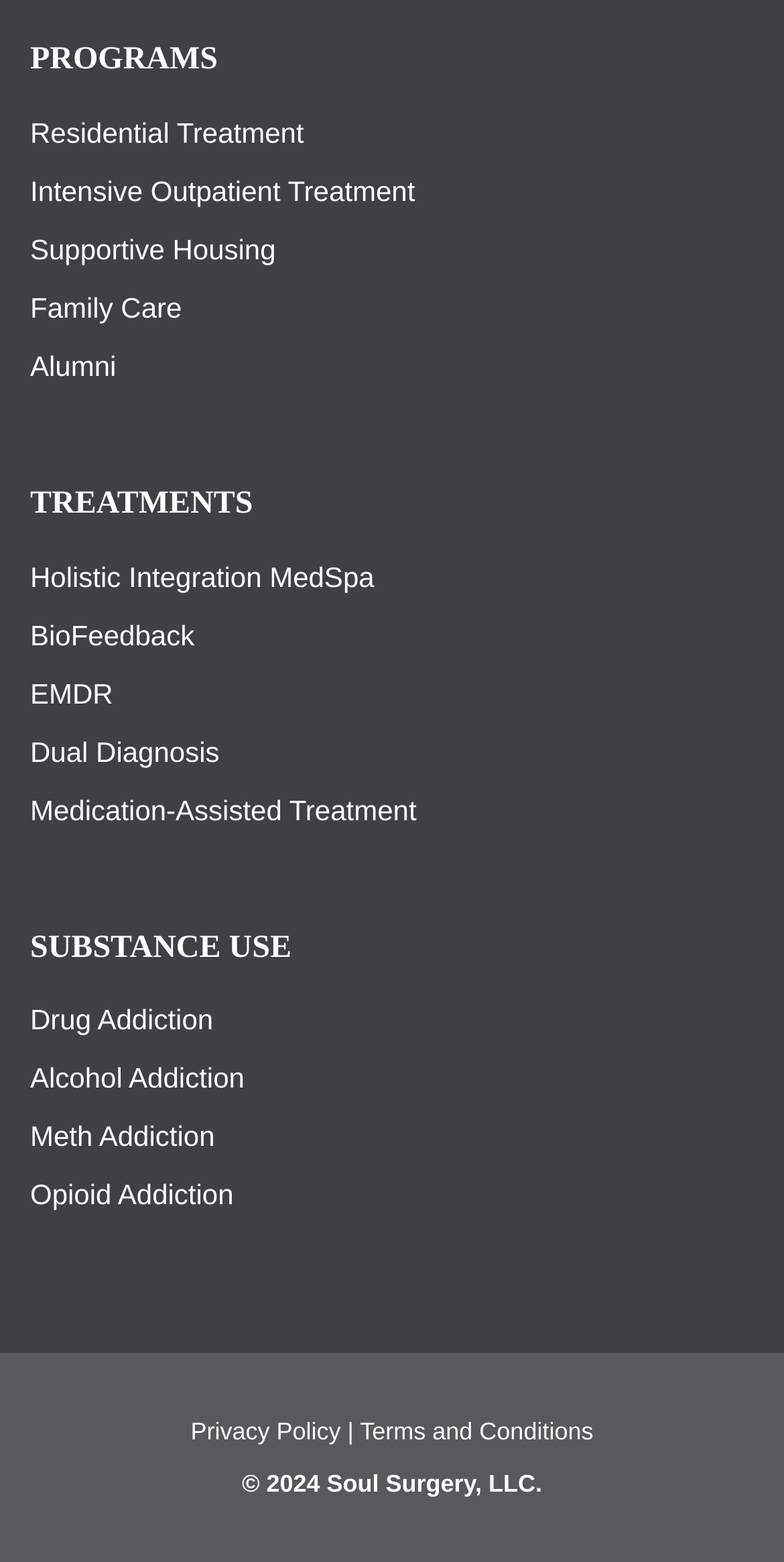Locate the bounding box coordinates of the element that needs to be clicked to carry out the instruction: "Read about Opioid Addiction". The coordinates should be given as four float numbers ranging from 0 to 1, i.e., [left, top, right, bottom].

[0.038, 0.755, 0.298, 0.775]